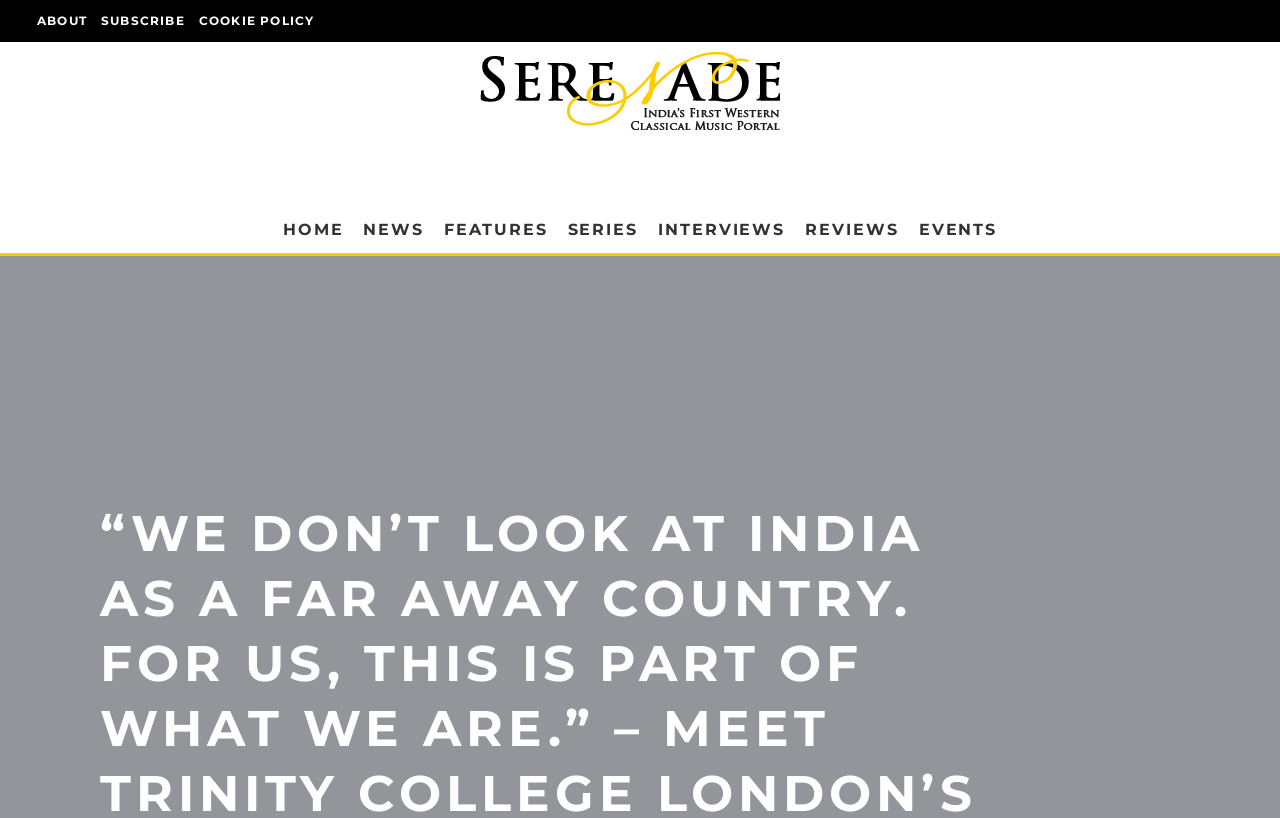What is the name of the person quoted?
Please give a detailed and elaborate answer to the question based on the image.

The quote 'We don’t look at India as a far away country. For us, this is part of what we are.' is attributed to the new CEO of Trinity College London, Erez Tocker, as mentioned in the webpage.